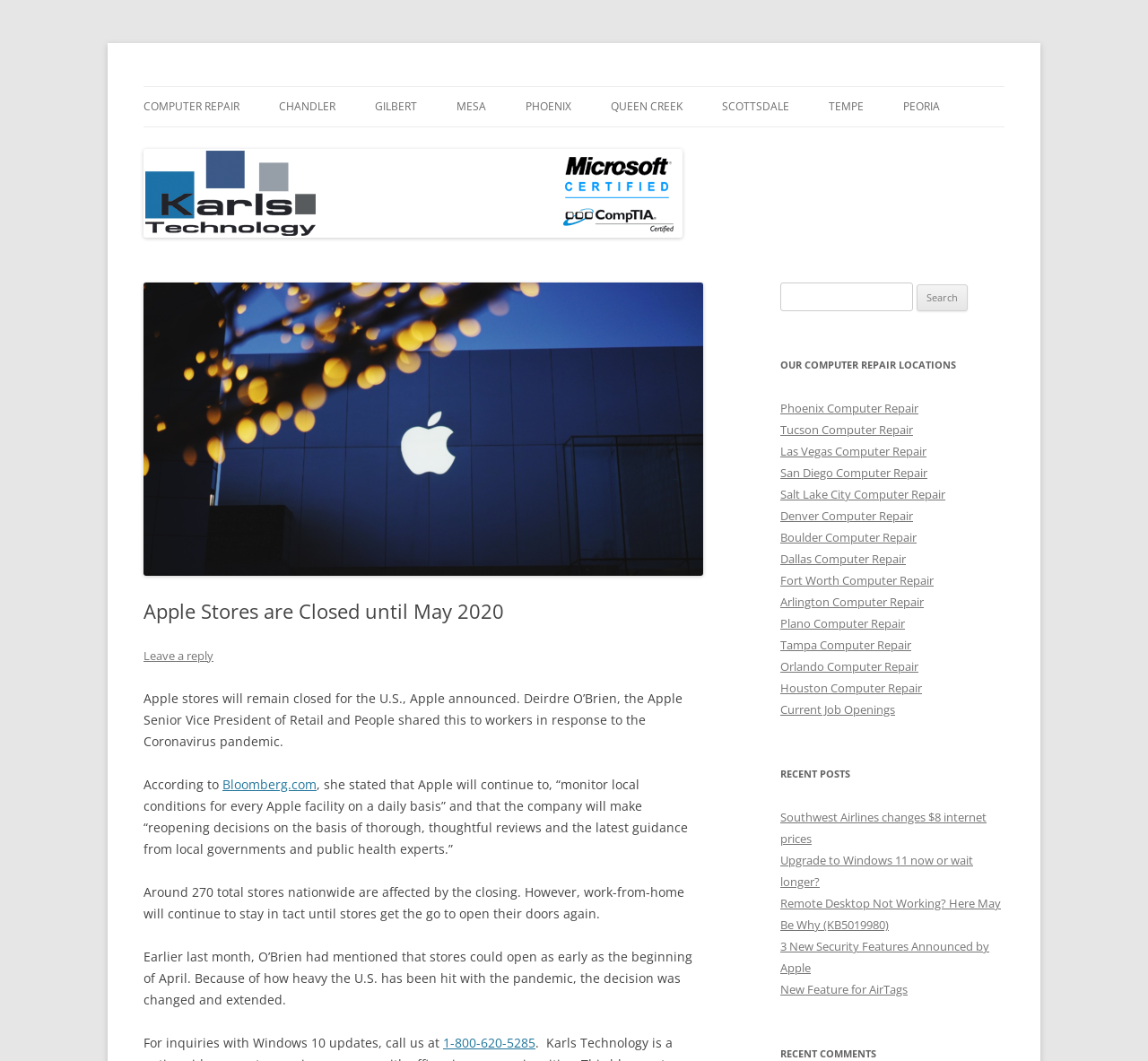Given the webpage screenshot, identify the bounding box of the UI element that matches this description: "parent_node: Search for: value="Search"".

[0.799, 0.268, 0.843, 0.293]